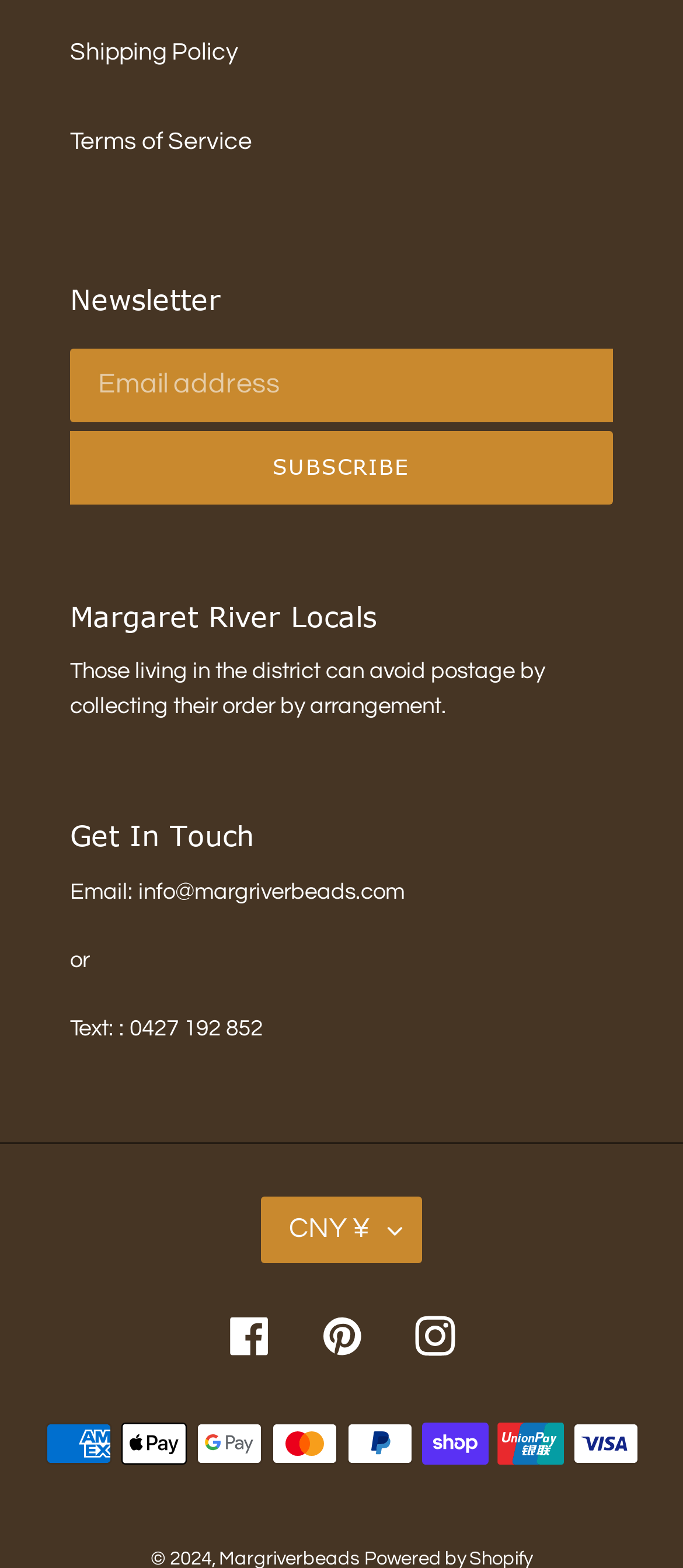Determine the bounding box coordinates for the element that should be clicked to follow this instruction: "Subscribe to the newsletter". The coordinates should be given as four float numbers between 0 and 1, in the format [left, top, right, bottom].

[0.103, 0.274, 0.897, 0.321]